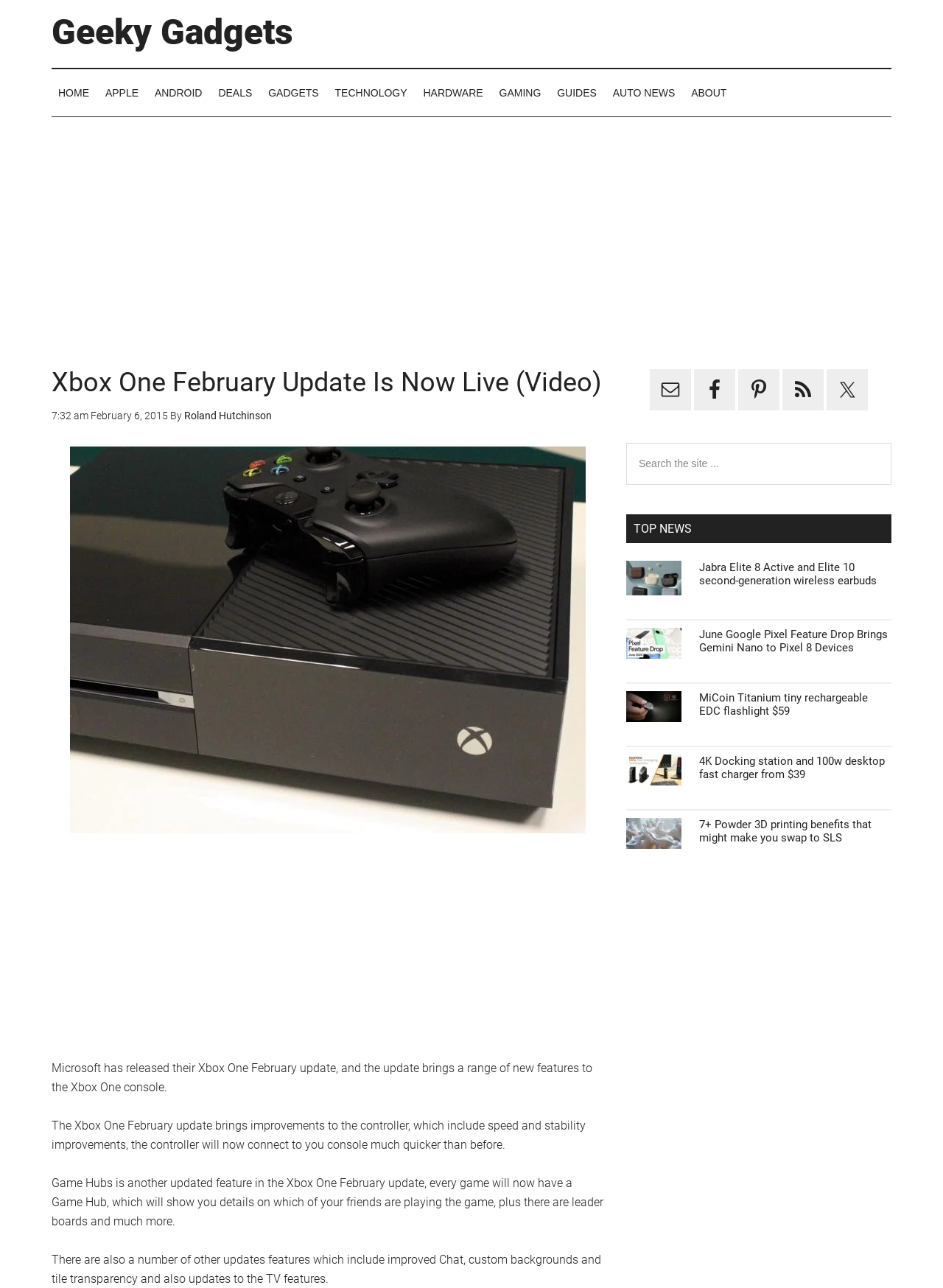Answer the following in one word or a short phrase: 
What is the feature that shows details on which of your friends are playing the game?

Game Hubs